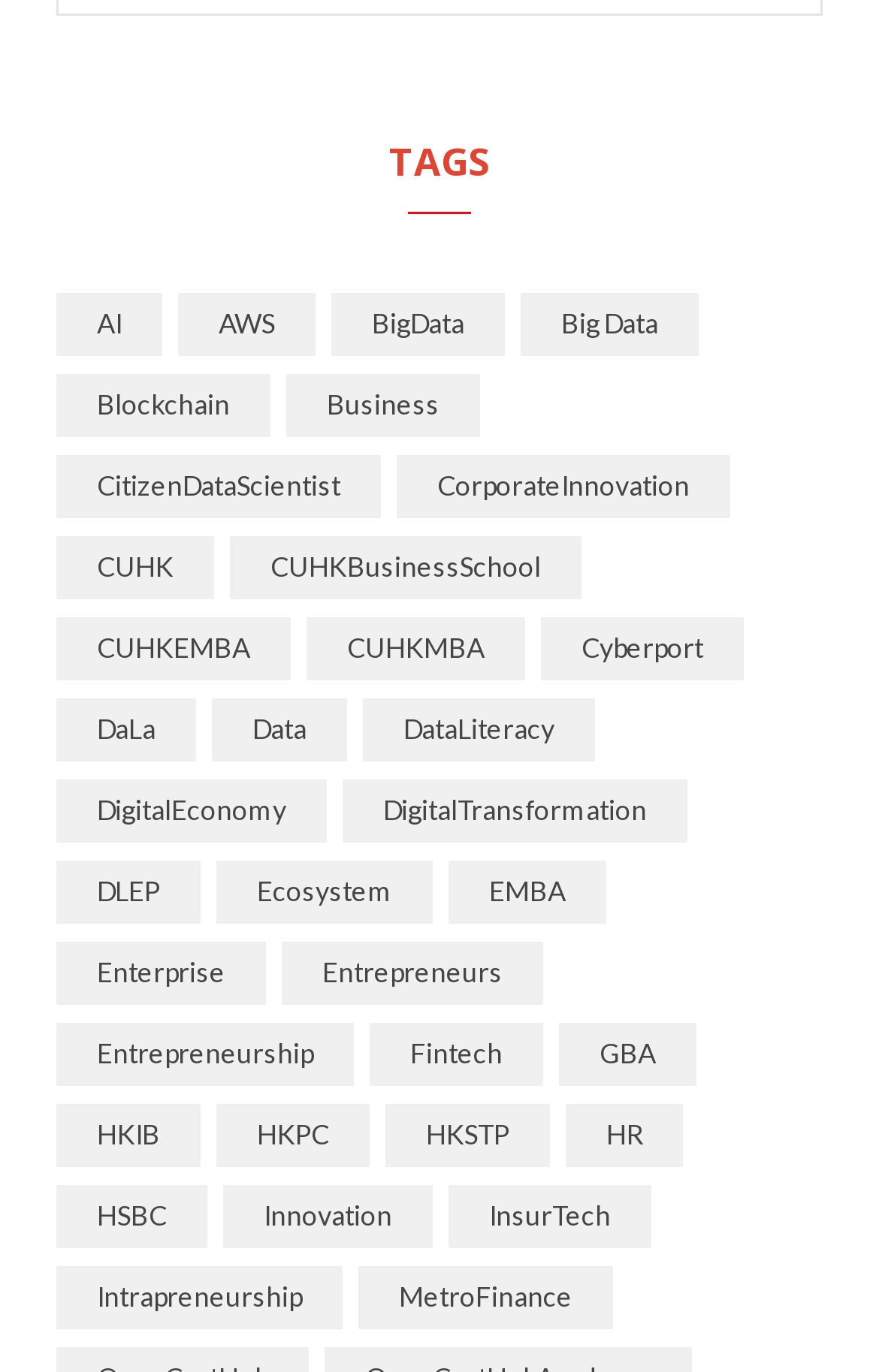Please identify the bounding box coordinates of the region to click in order to complete the task: "View Big Data". The coordinates must be four float numbers between 0 and 1, specified as [left, top, right, bottom].

[0.377, 0.108, 0.574, 0.154]